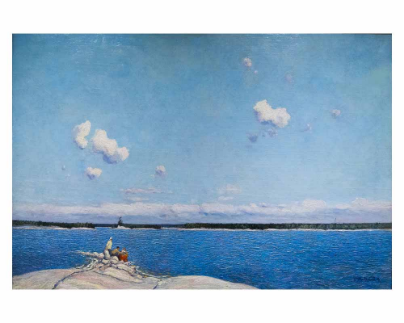What is the name of the bay depicted in the painting?
Please use the visual content to give a single word or phrase answer.

Georgian Bay